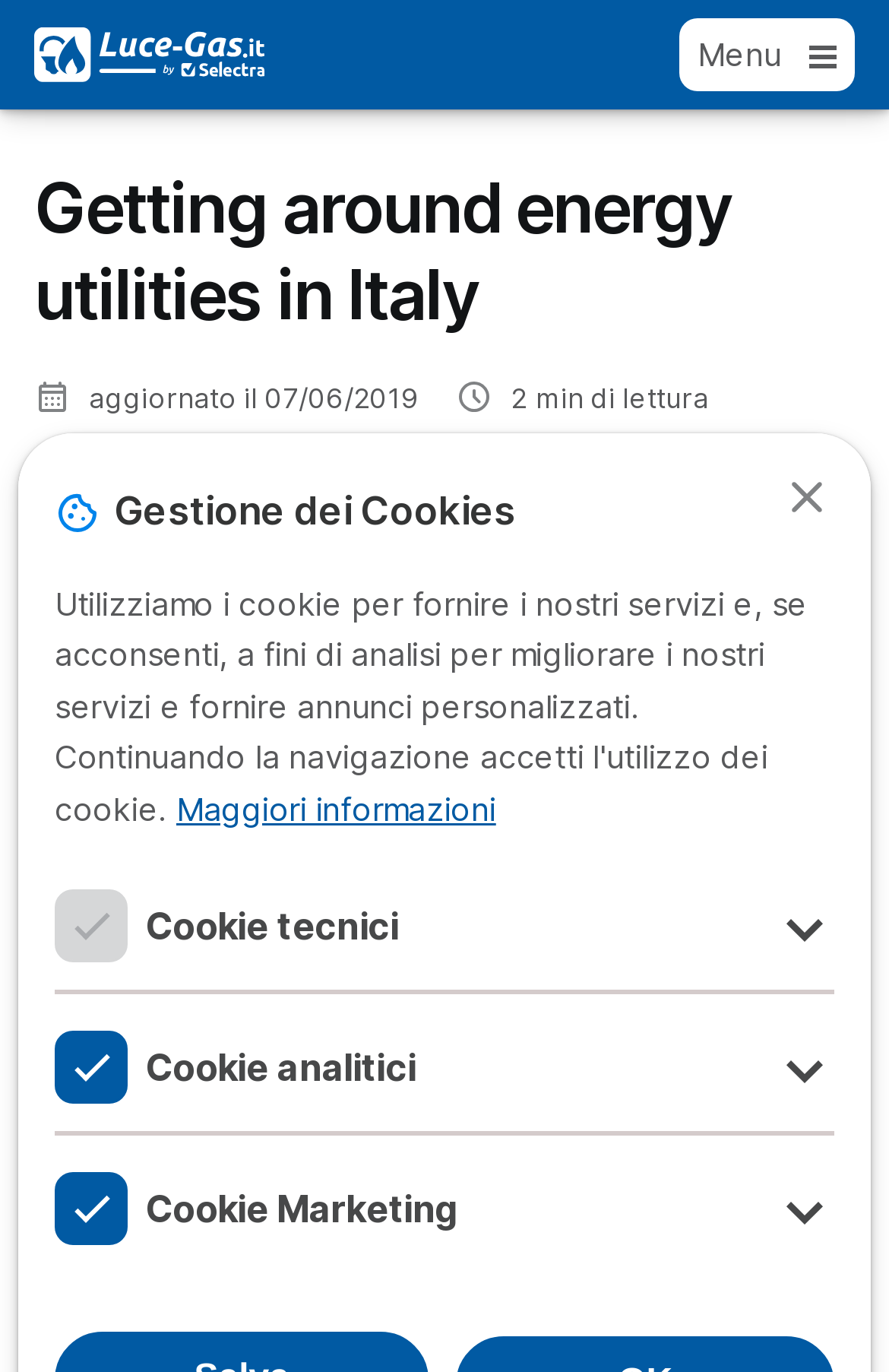Find the bounding box coordinates for the area that should be clicked to accomplish the instruction: "Open the menu".

[0.764, 0.013, 0.962, 0.066]